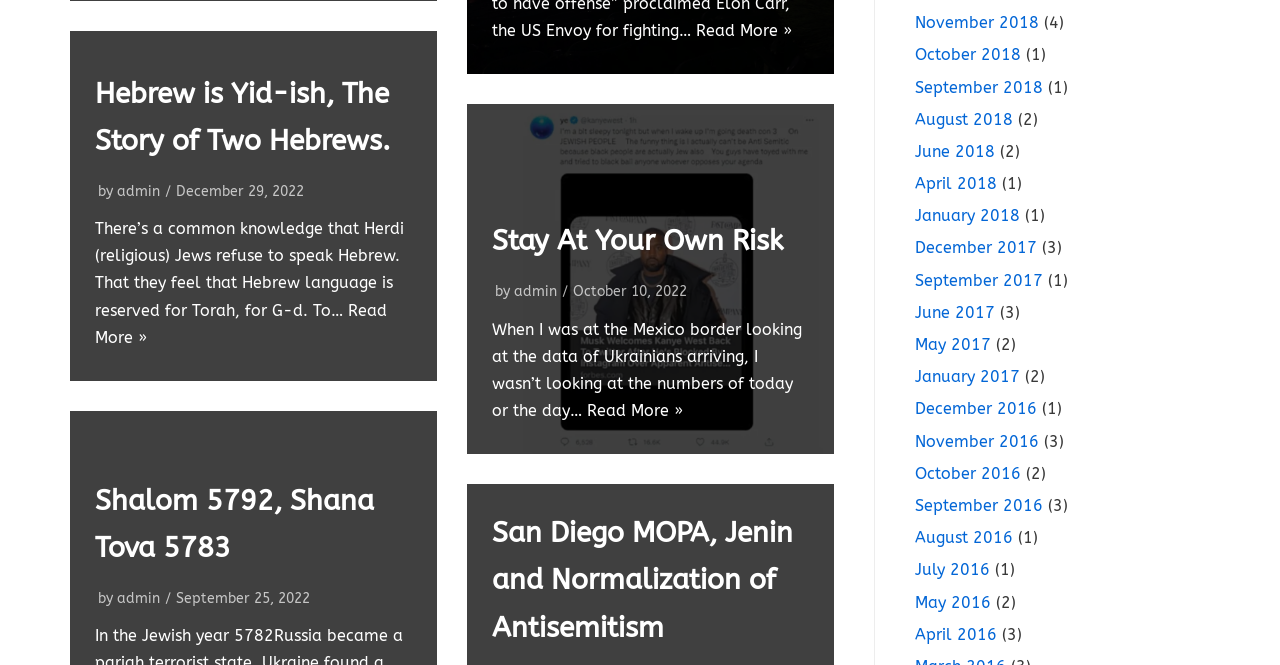Use one word or a short phrase to answer the question provided: 
How many articles are there in the year 2018?

5